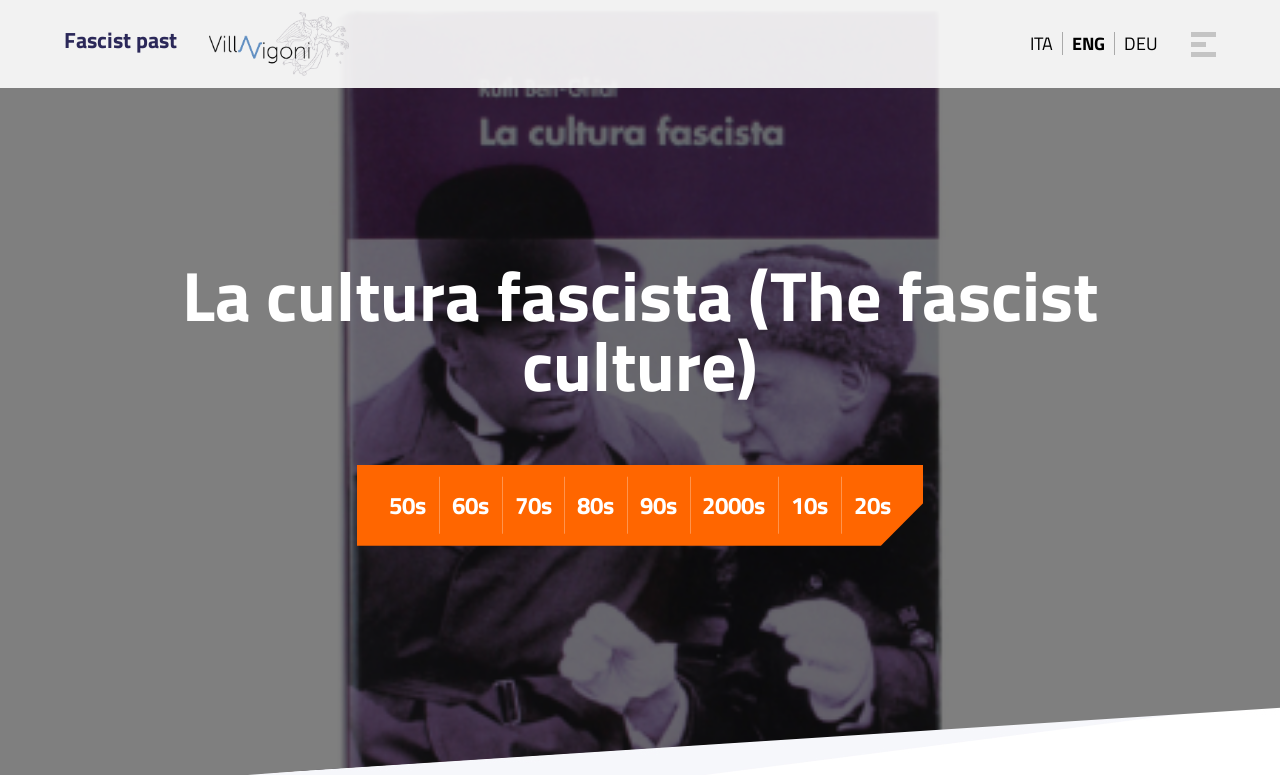Based on the image, provide a detailed response to the question:
How many language options are available?

The language options are located at the top right corner of the webpage, and they include 'ITA', 'ENG', and 'DEU'.